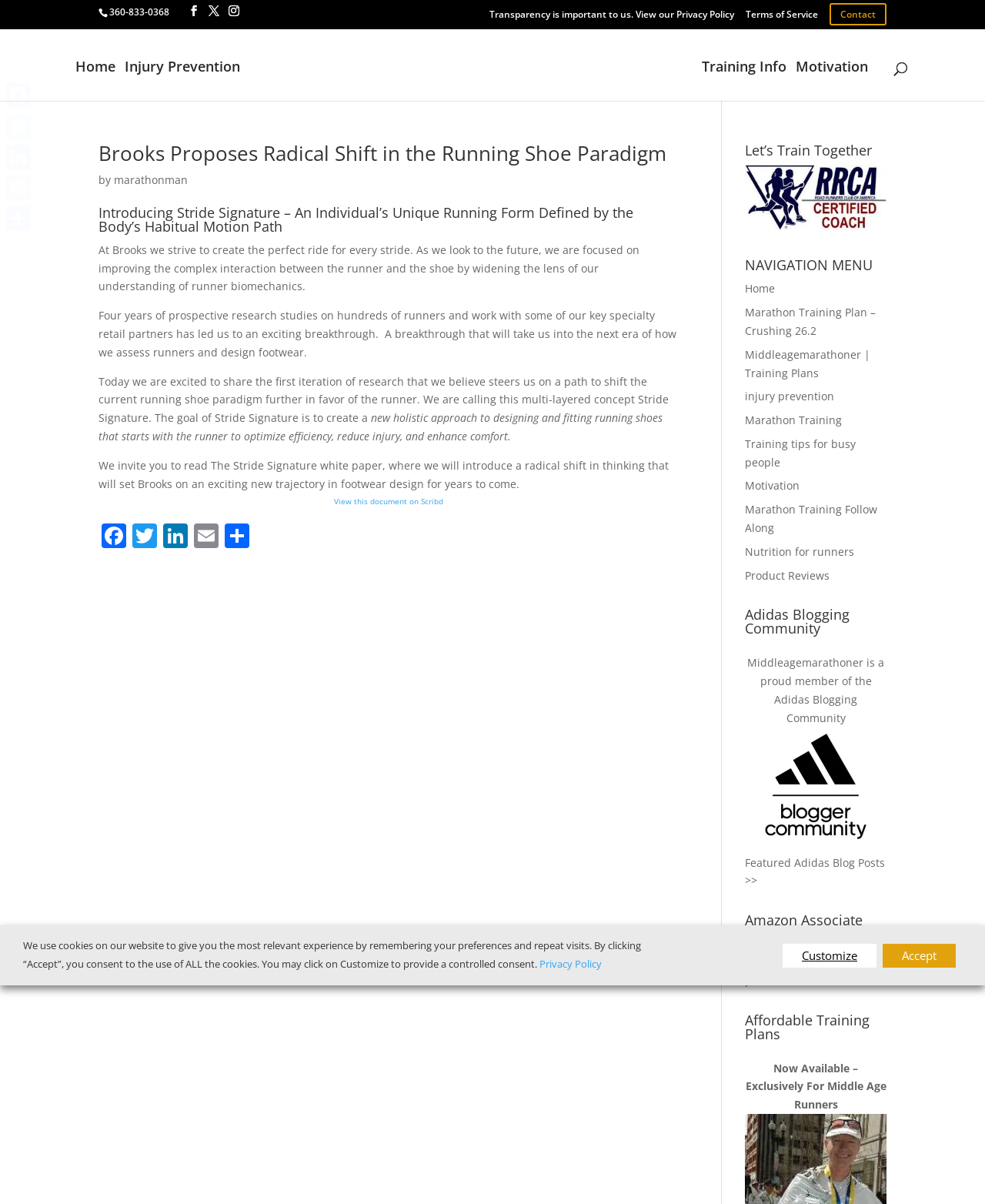How many navigation menu items are there on the webpage?
Give a detailed response to the question by analyzing the screenshot.

I counted the number of navigation menu items by looking at the links under the 'NAVIGATION MENU' heading, which includes items such as 'Home', 'Marathon Training Plan – Crushing 26.2', and 'Motivation'.